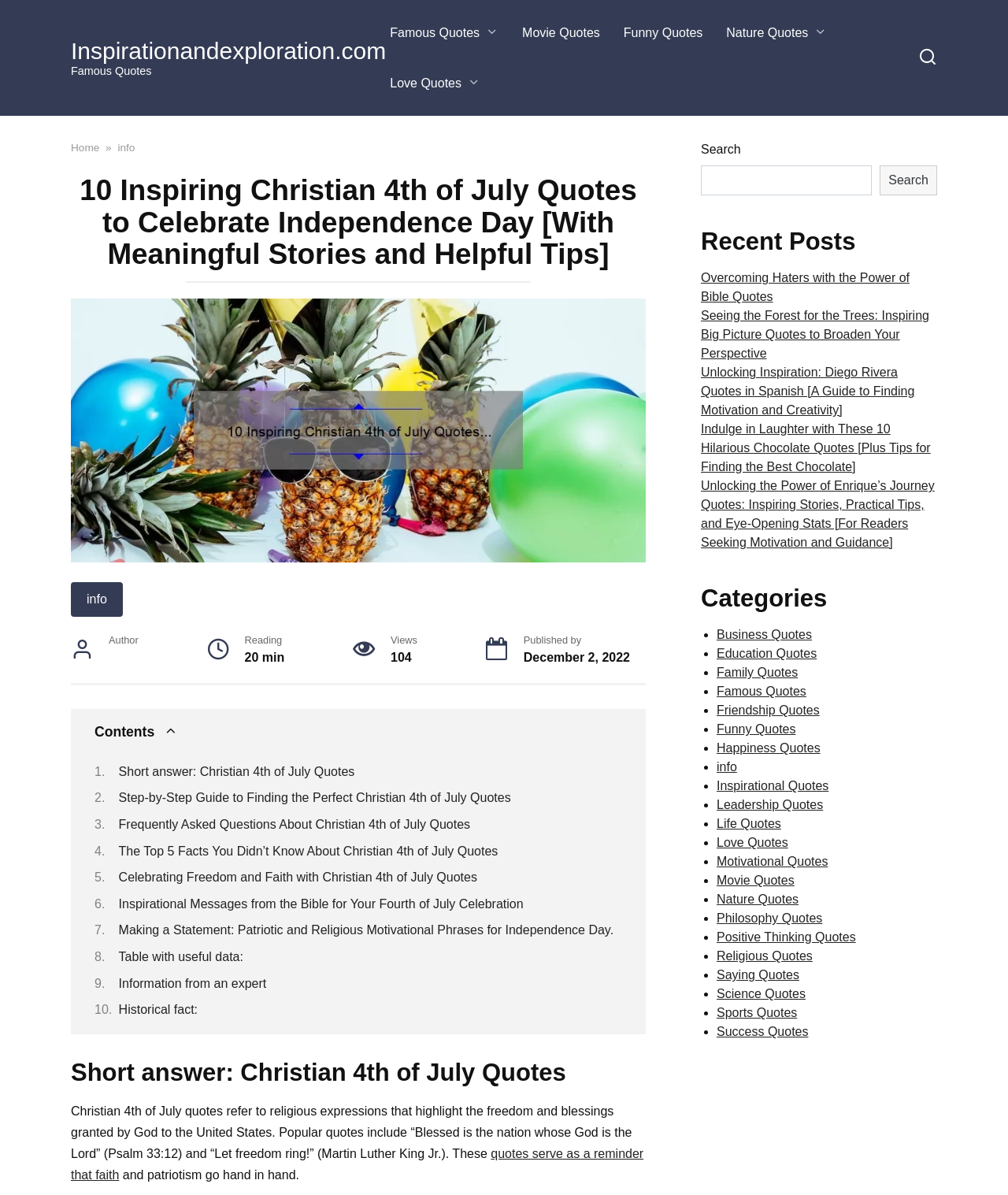What is the category of quotes mentioned in the webpage?
From the image, provide a succinct answer in one word or a short phrase.

Christian 4th of July Quotes